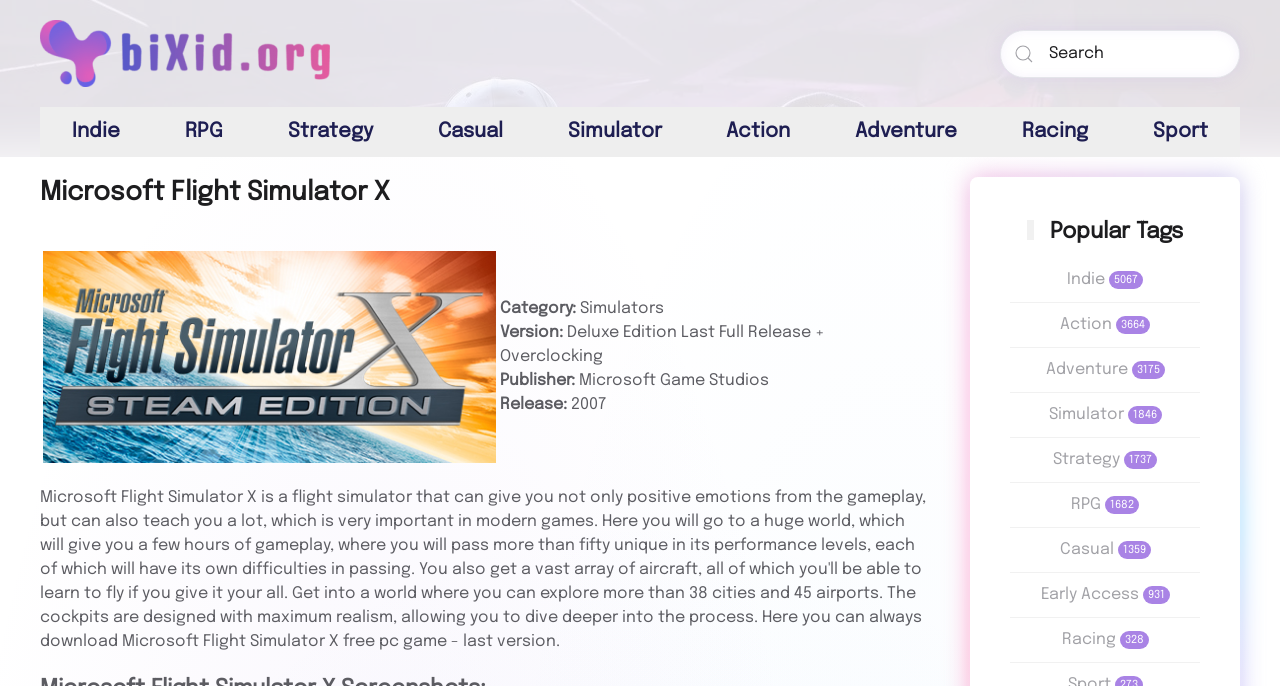How many popular tags are listed on the webpage?
Look at the image and answer the question using a single word or phrase.

9